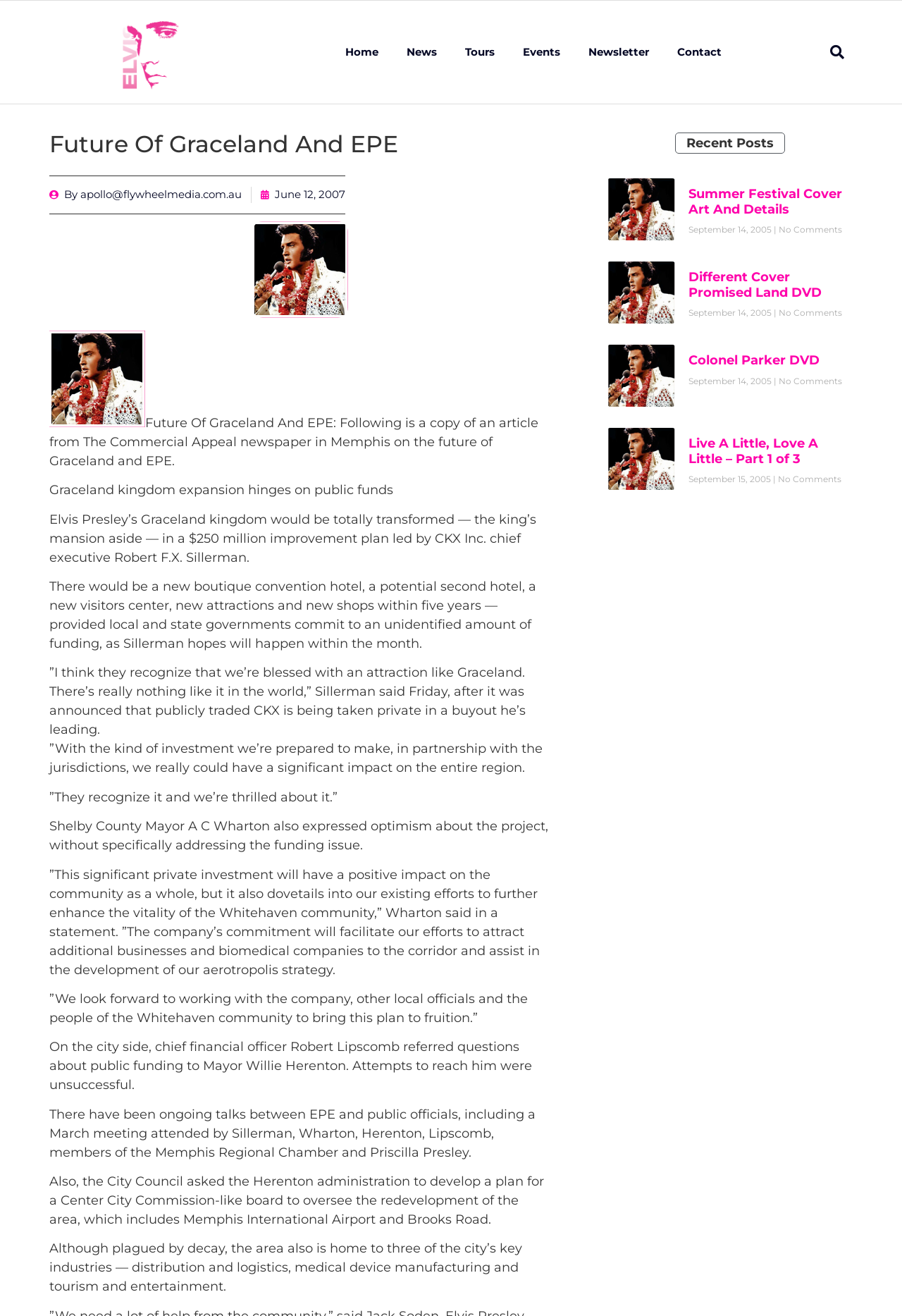Use a single word or phrase to answer the question: How much is the improvement plan for Graceland?

$250 million